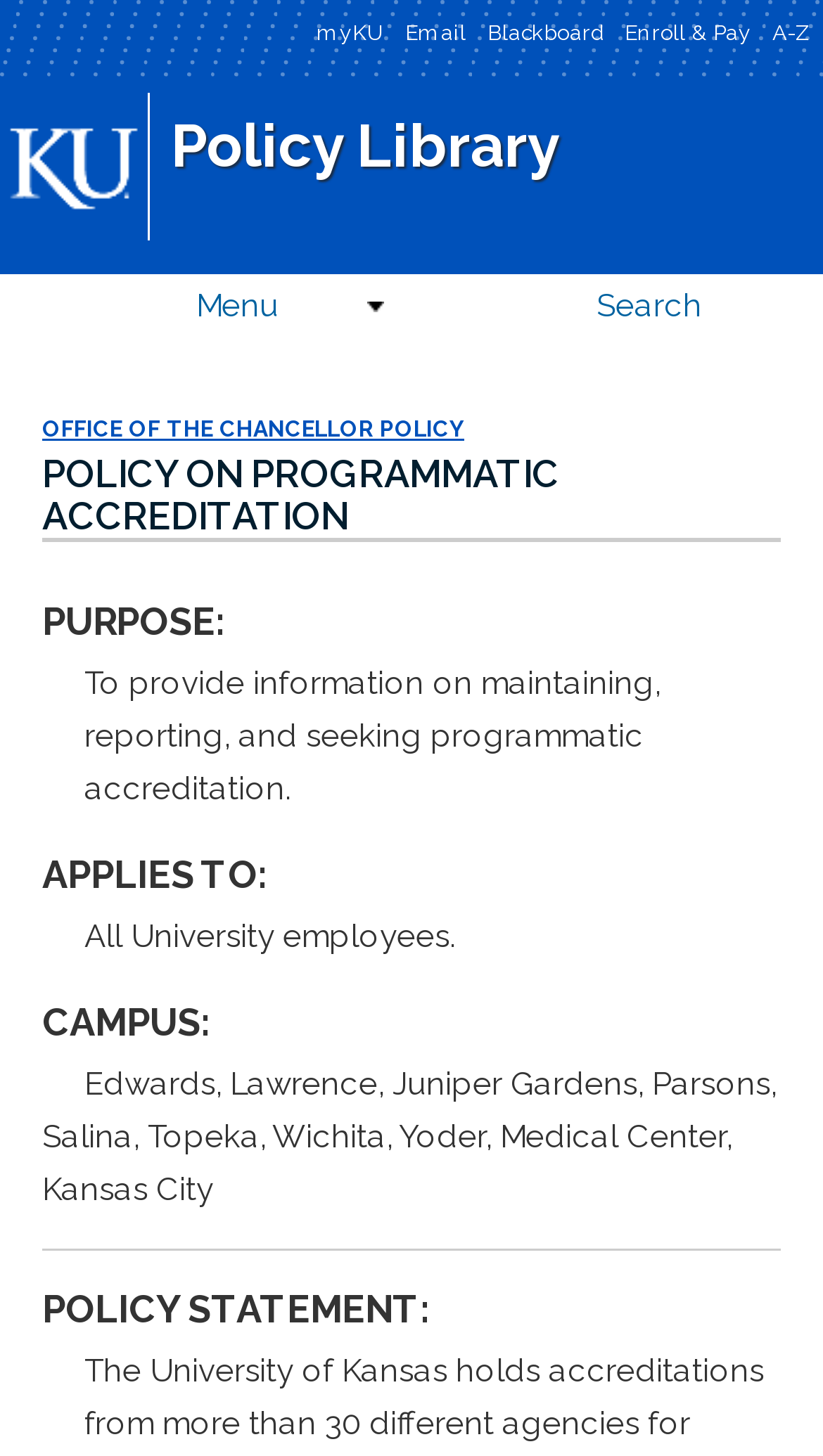Find the bounding box coordinates of the clickable region needed to perform the following instruction: "check myKU". The coordinates should be provided as four float numbers between 0 and 1, i.e., [left, top, right, bottom].

[0.385, 0.004, 0.479, 0.039]